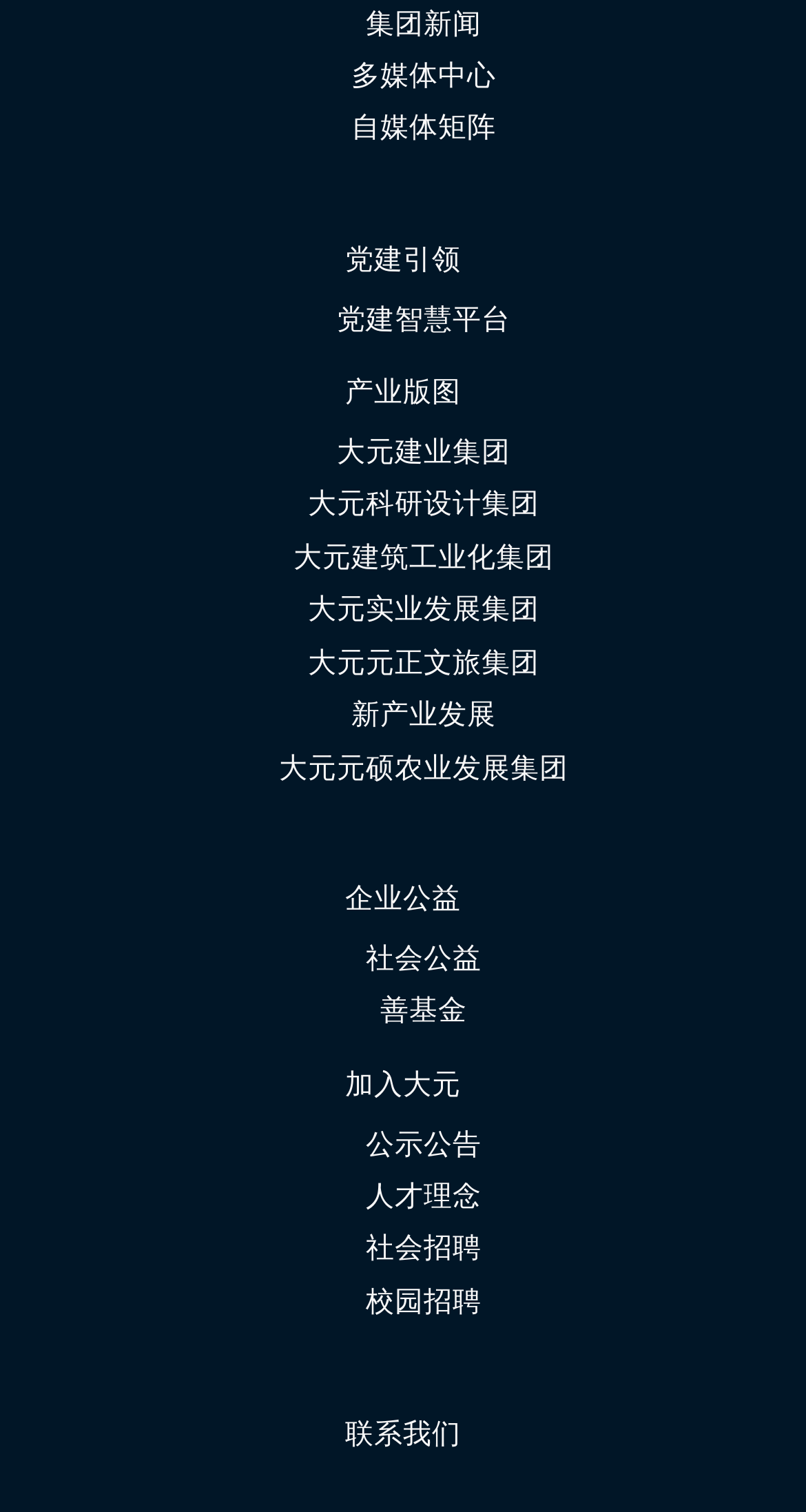Please identify the bounding box coordinates of the clickable area that will allow you to execute the instruction: "Click the Contact Us link".

None